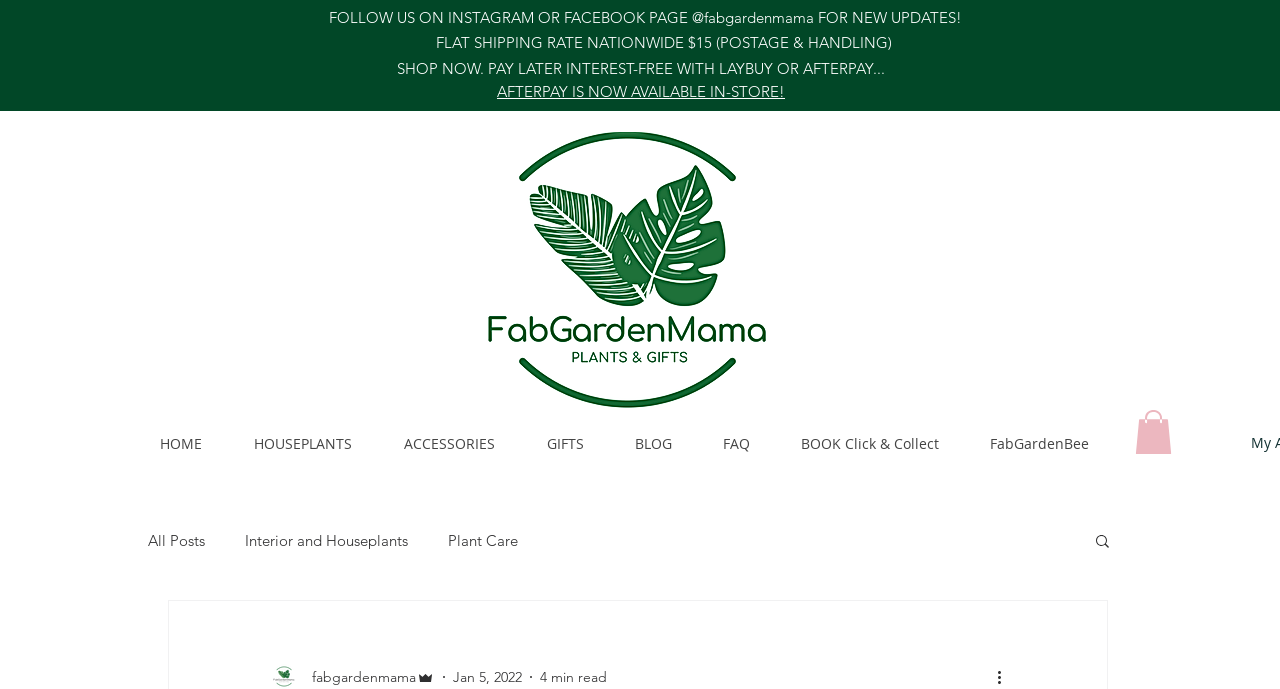What is the purpose of the 'Search' button?
Provide a comprehensive and detailed answer to the question.

The 'Search' button is located at the bottom of the webpage and is likely used to search for specific content or products within the website.